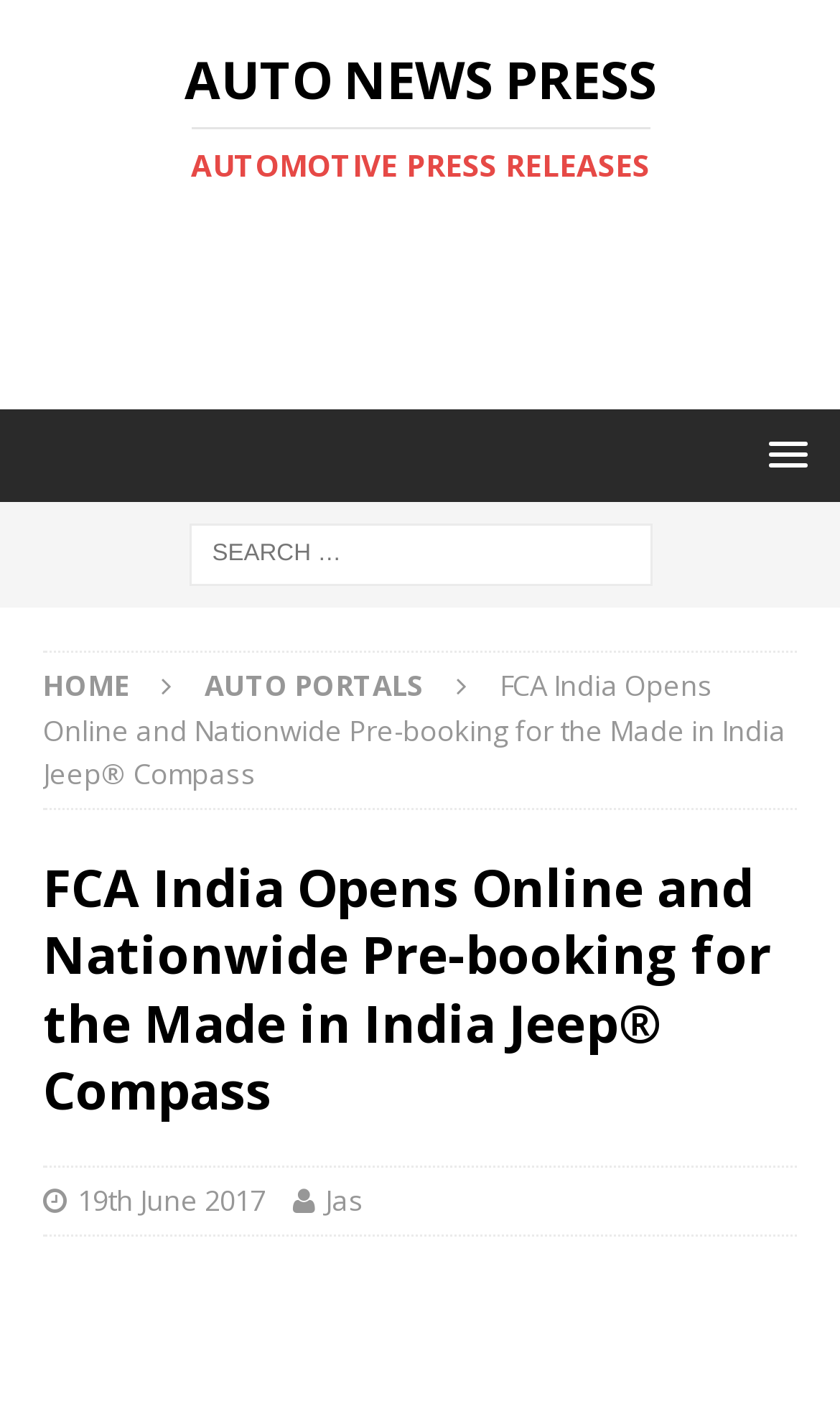Answer in one word or a short phrase: 
What is the brand of the car mentioned?

Jeep